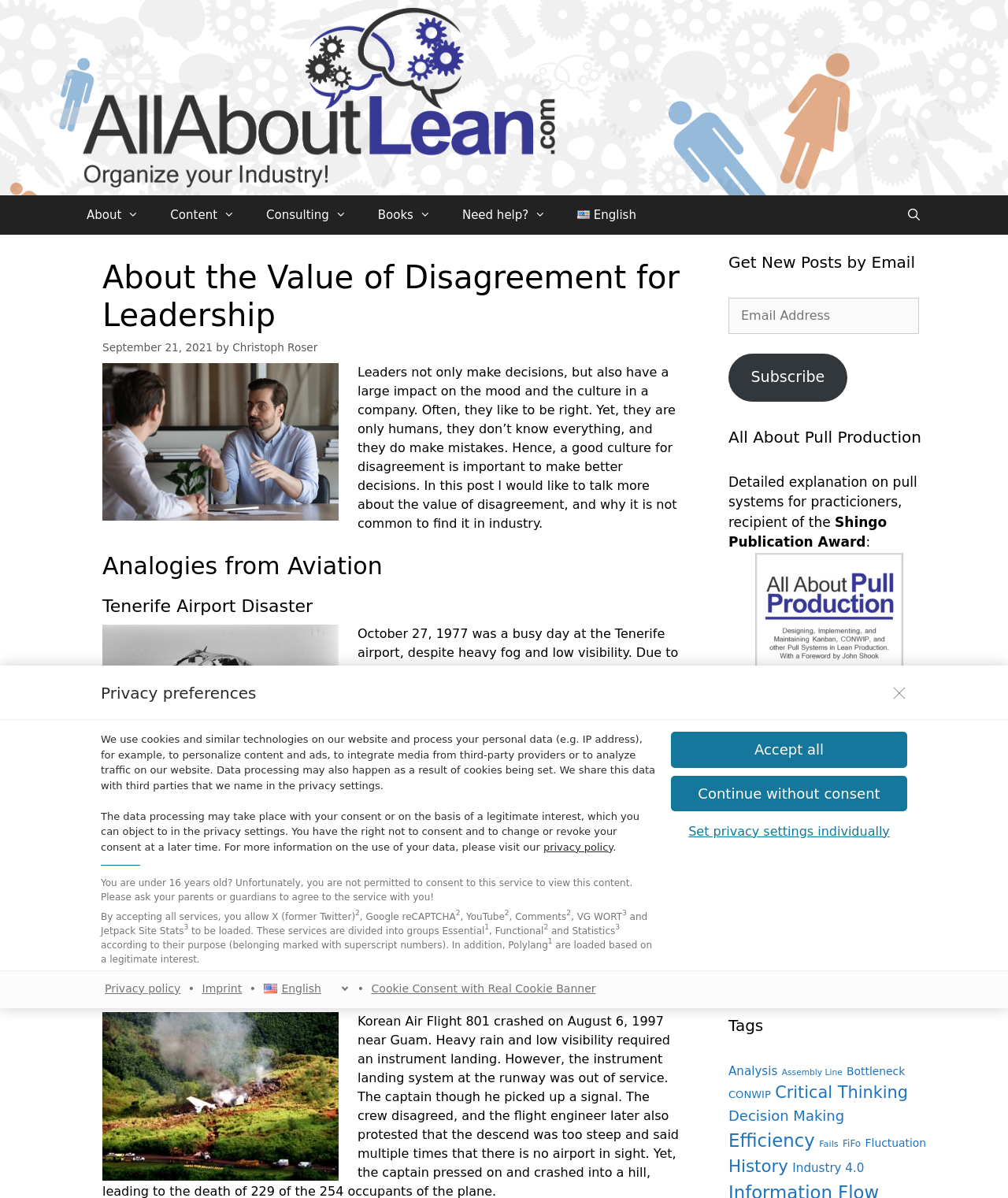What is the title of the webpage?
Based on the screenshot, provide your answer in one word or phrase.

About the Value of Disagreement for Leadership